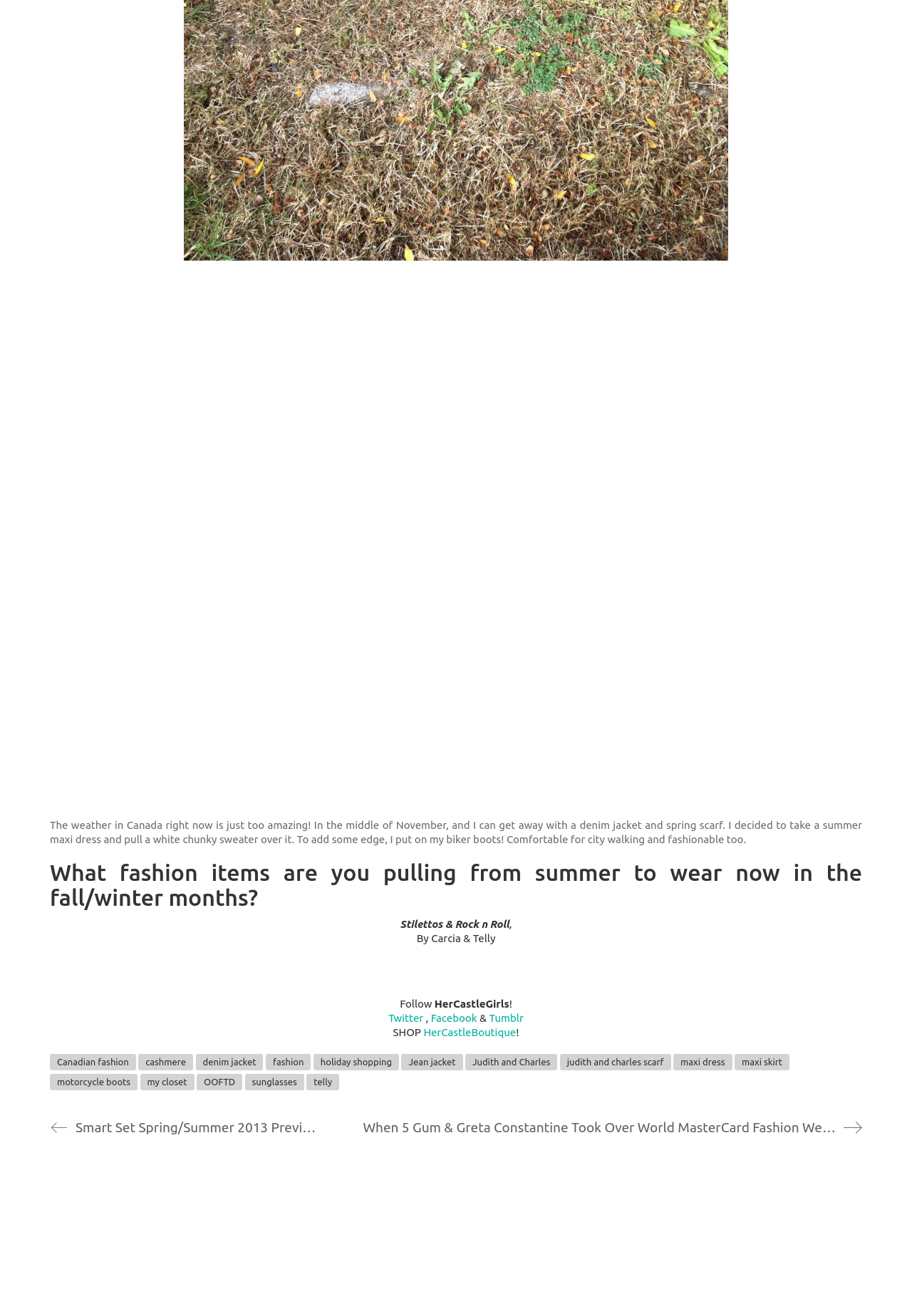Use a single word or phrase to answer the question: 
What is the author's favorite clothing item from summer?

Maxi dress